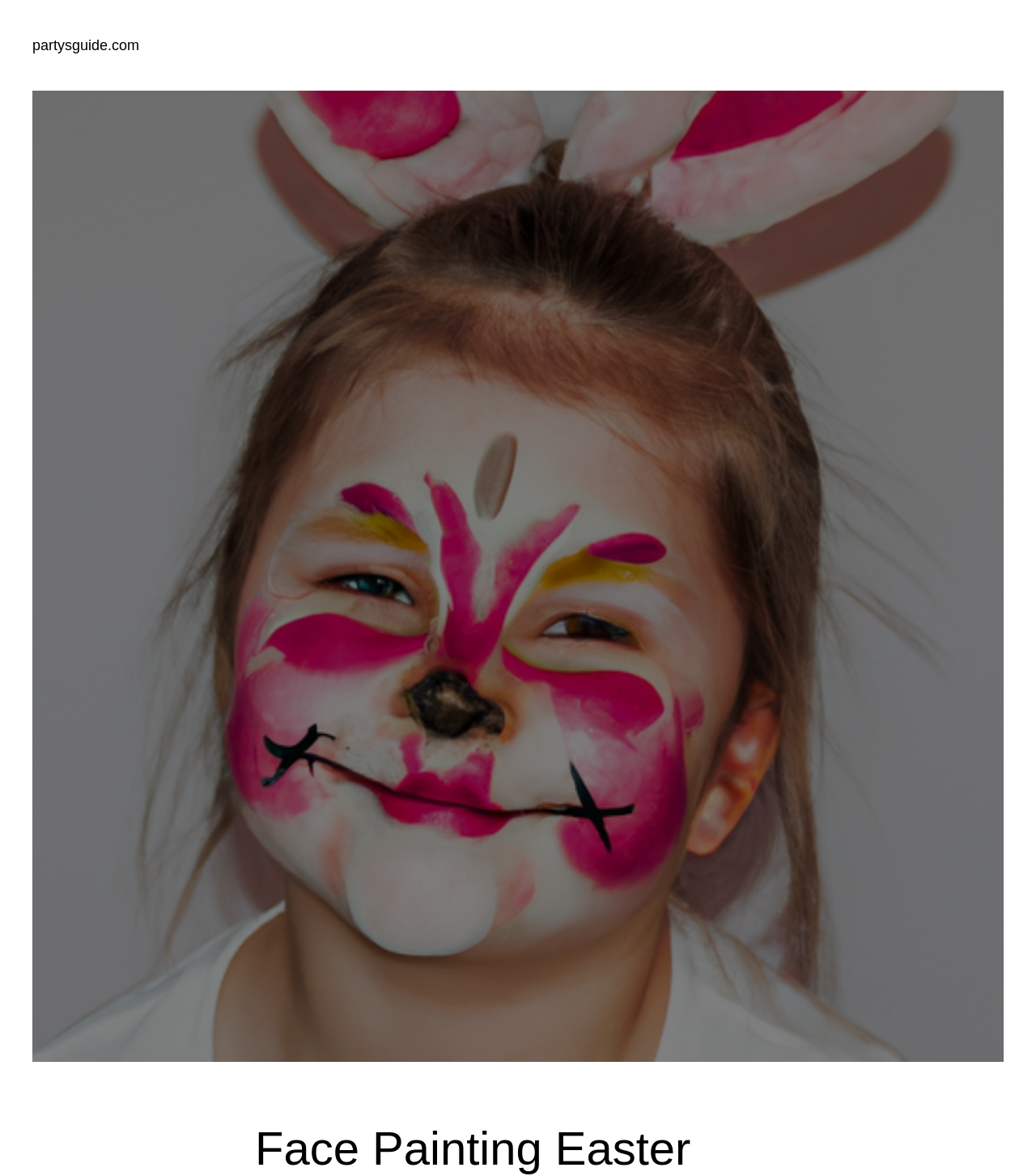Identify the bounding box coordinates for the UI element described as: "partysguide.com".

[0.031, 0.031, 0.134, 0.045]